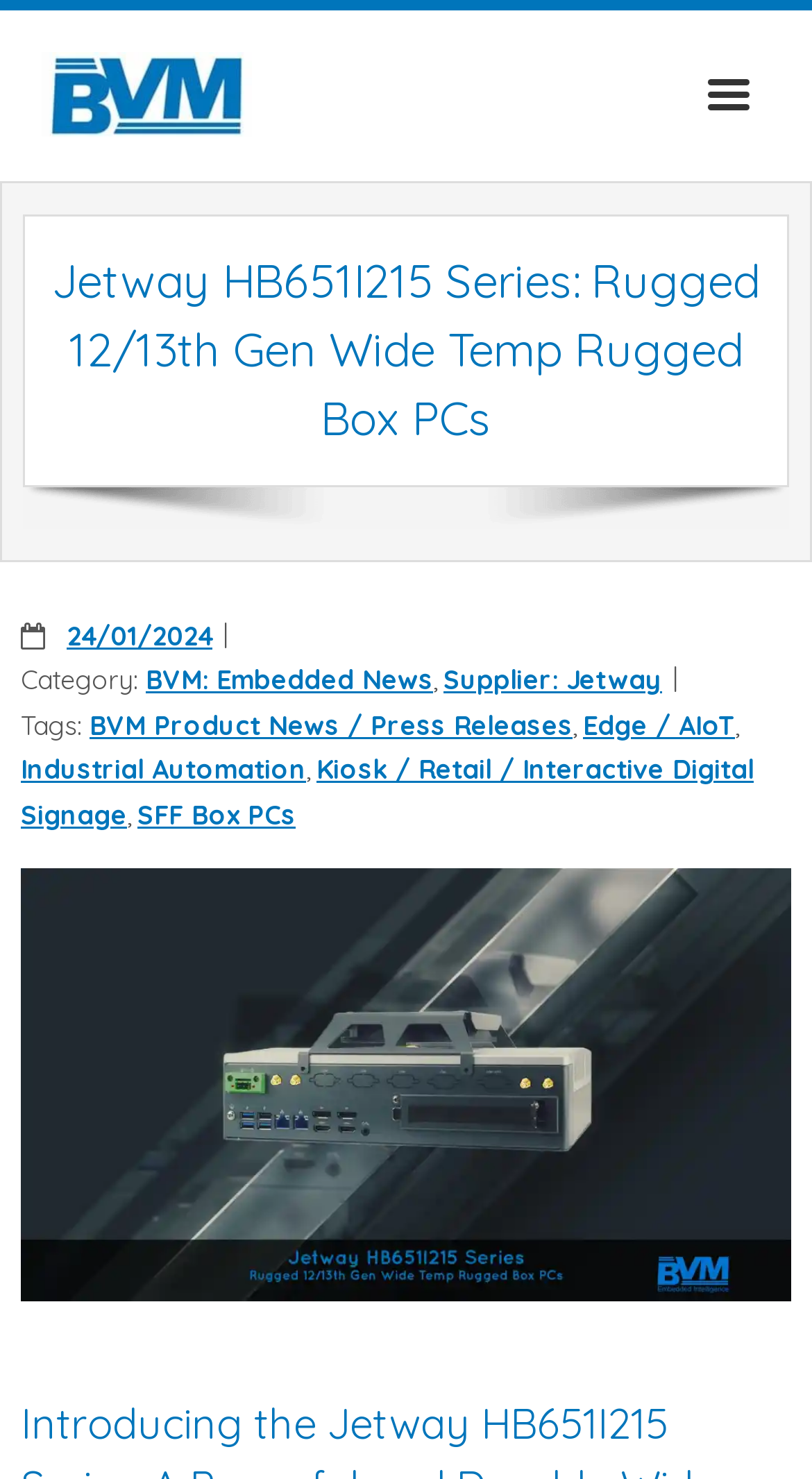Can you pinpoint the bounding box coordinates for the clickable element required for this instruction: "View the About page"? The coordinates should be four float numbers between 0 and 1, i.e., [left, top, right, bottom].

[0.051, 0.122, 0.949, 0.182]